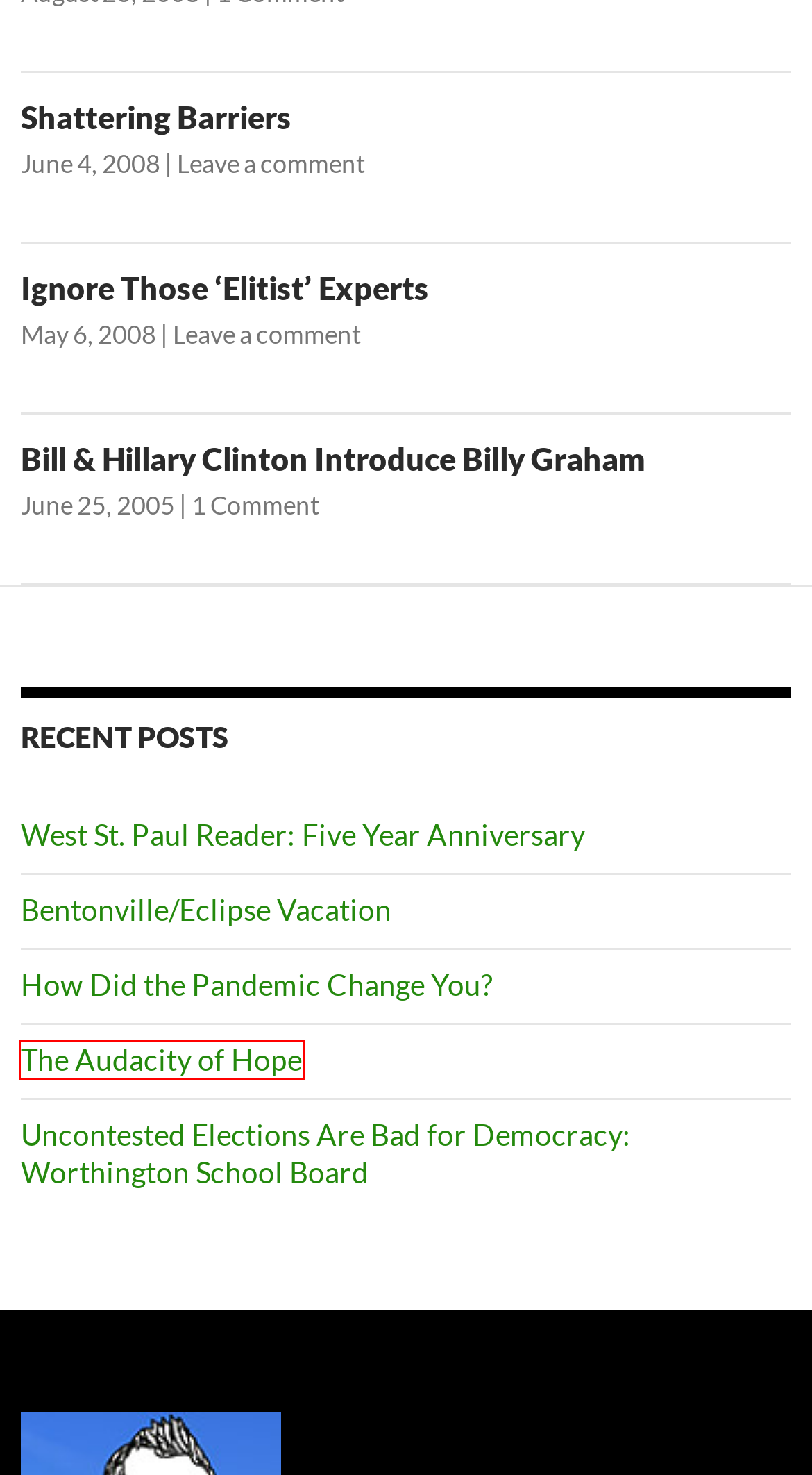You are looking at a screenshot of a webpage with a red bounding box around an element. Determine the best matching webpage description for the new webpage resulting from clicking the element in the red bounding box. Here are the descriptions:
A. Shattering Barriers | Kevin D. Hendricks
B. The Audacity of Hope | Kevin D. Hendricks
C. How Did the Pandemic Change You? | Kevin D. Hendricks
D. Ignore Those ‘Elitist’ Experts | Kevin D. Hendricks
E. Bentonville/Eclipse Vacation | Kevin D. Hendricks
F. Bill & Hillary Clinton Introduce Billy Graham | Kevin D. Hendricks
G. West St. Paul Reader: Five Year Anniversary | Kevin D. Hendricks
H. Uncontested Elections Are Bad for Democracy: Worthington School Board | Kevin D. Hendricks

B